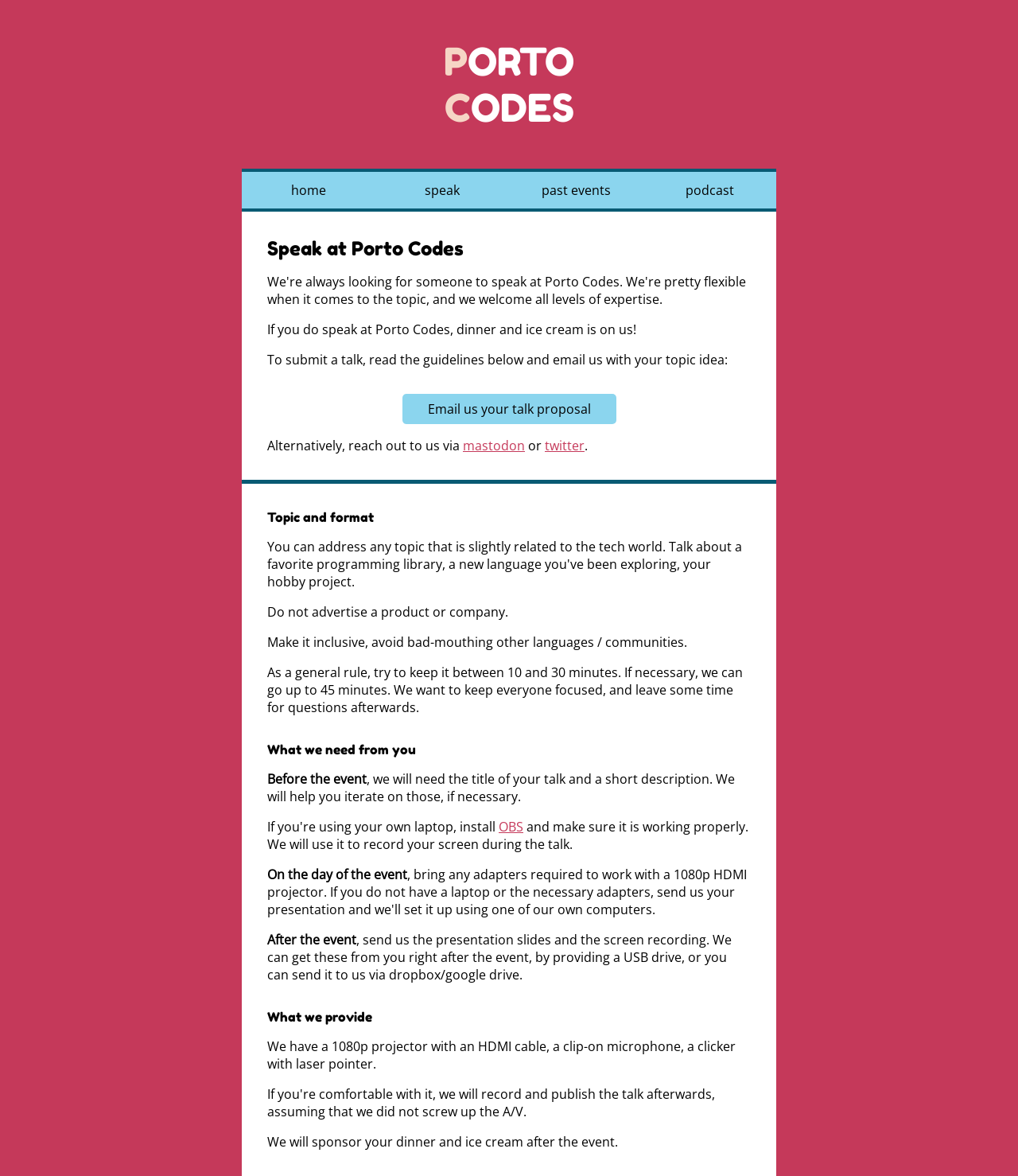Based on the image, please elaborate on the answer to the following question:
What is required from speakers before the event?

According to the webpage, before the event, speakers are required to provide the title of their talk and a short description, as mentioned in the StaticText element 'Before the event, we will need the title of your talk and a short description. We will help you iterate on those, if necessary.'.